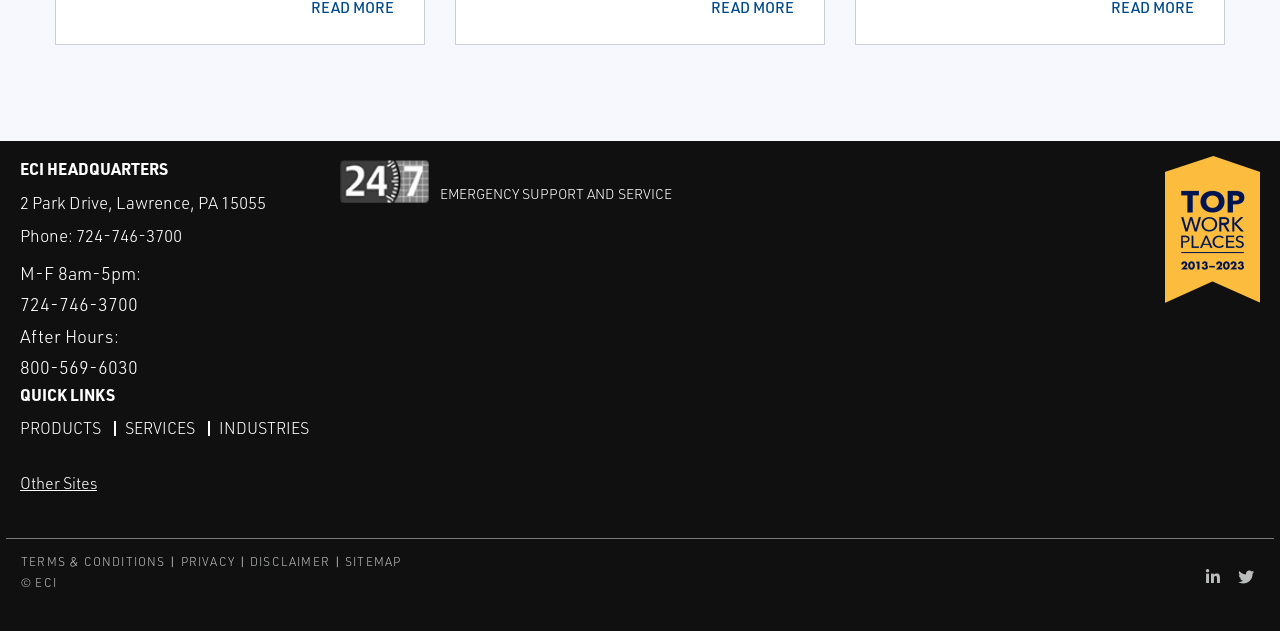Kindly determine the bounding box coordinates for the clickable area to achieve the given instruction: "Visit other sites".

[0.016, 0.747, 0.076, 0.786]